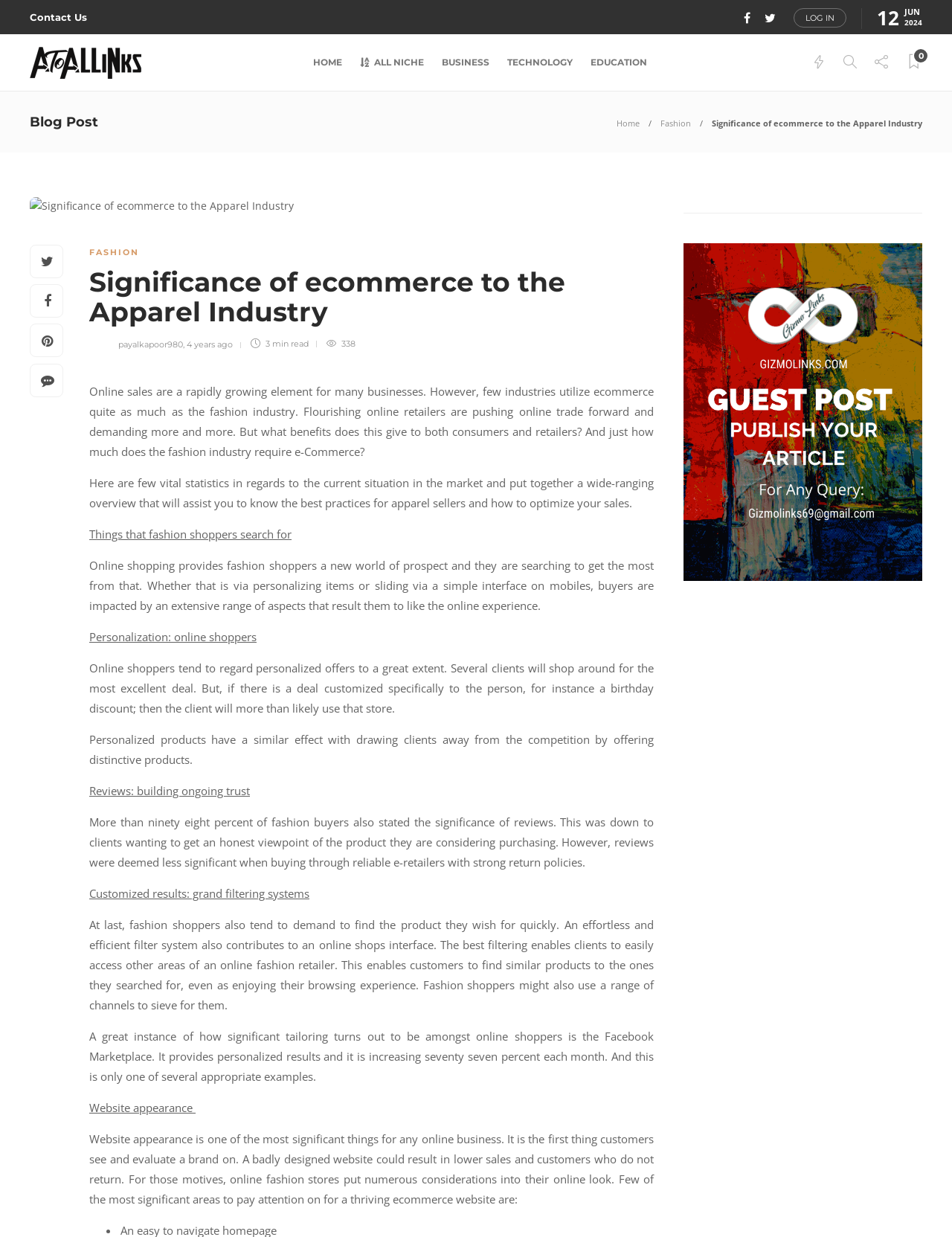Please identify the coordinates of the bounding box for the clickable region that will accomplish this instruction: "Click on the 'Contact Us' link".

[0.031, 0.002, 0.091, 0.026]